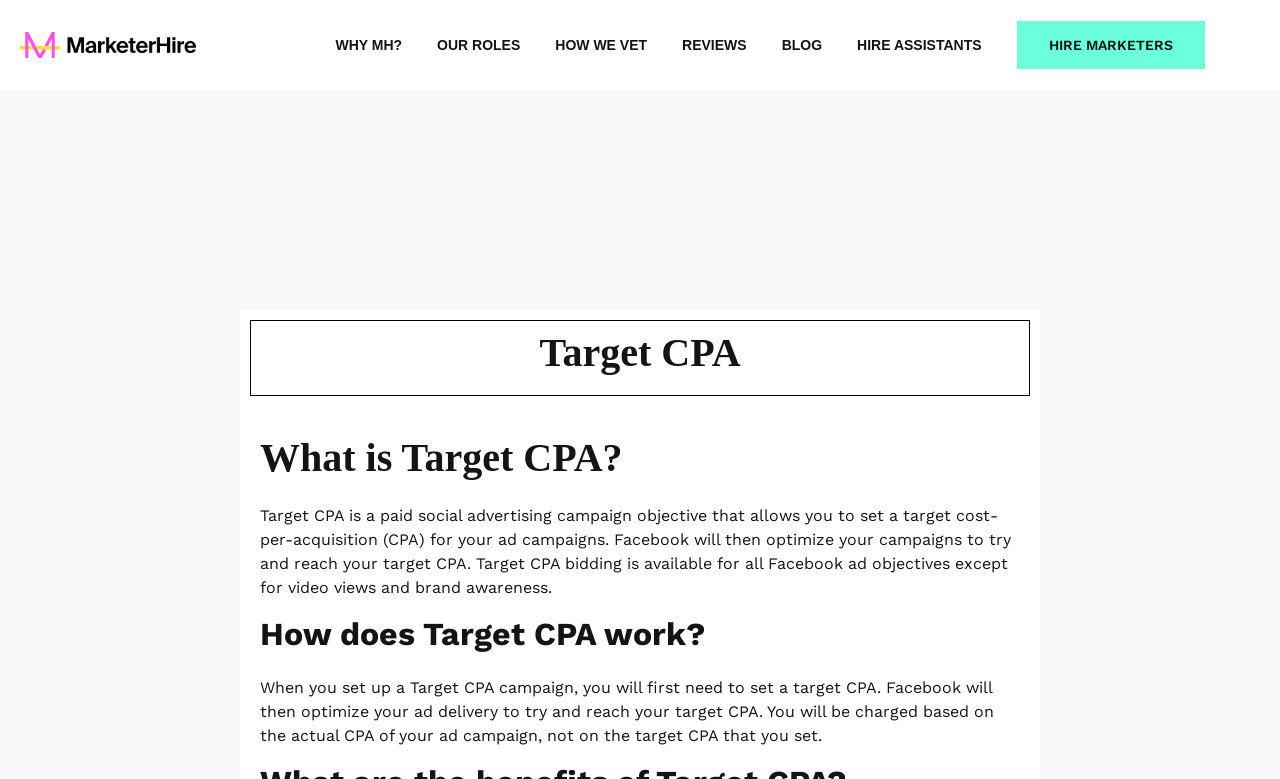What is required to set up a Target CPA campaign? Based on the screenshot, please respond with a single word or phrase.

Setting a target CPA